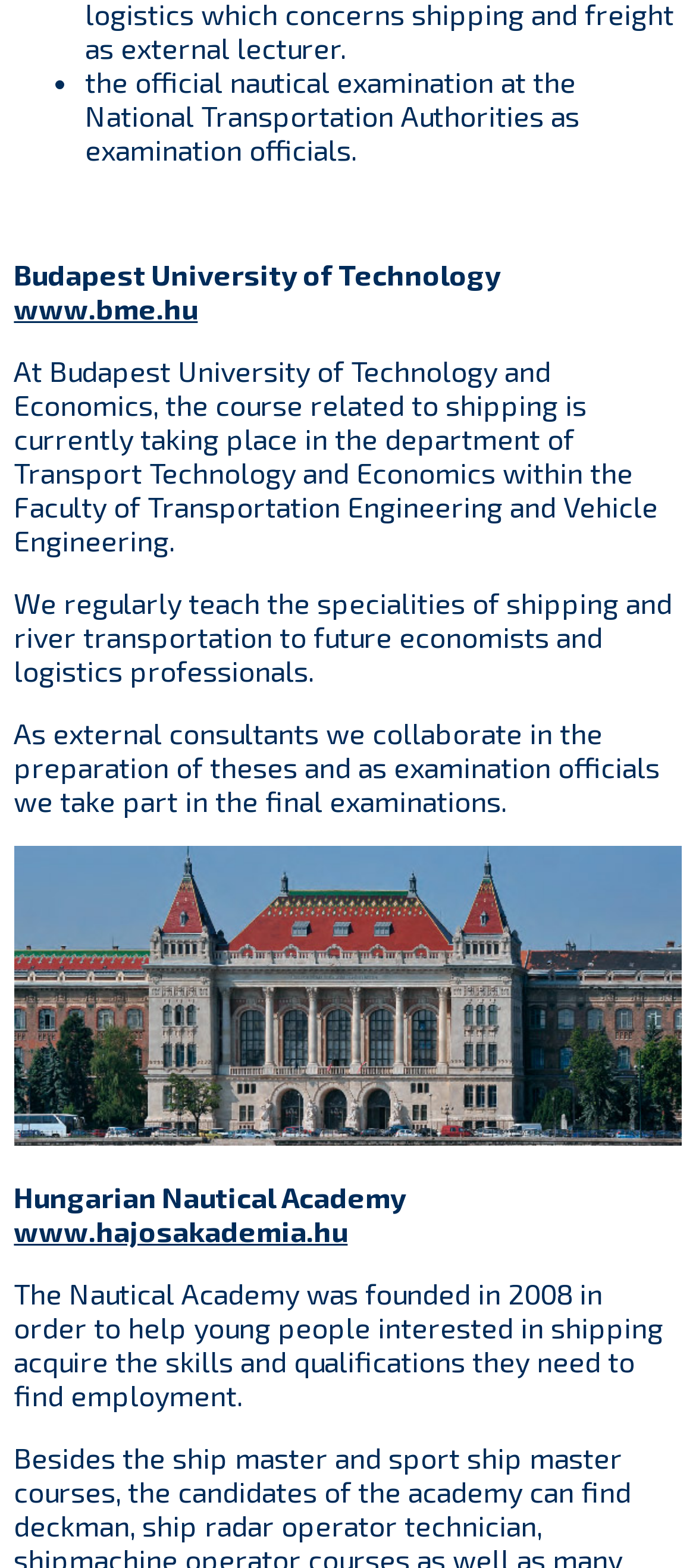Give a one-word or short-phrase answer to the following question: 
What is the website of the Hungarian Nautical Academy?

www.hajosakademia.hu